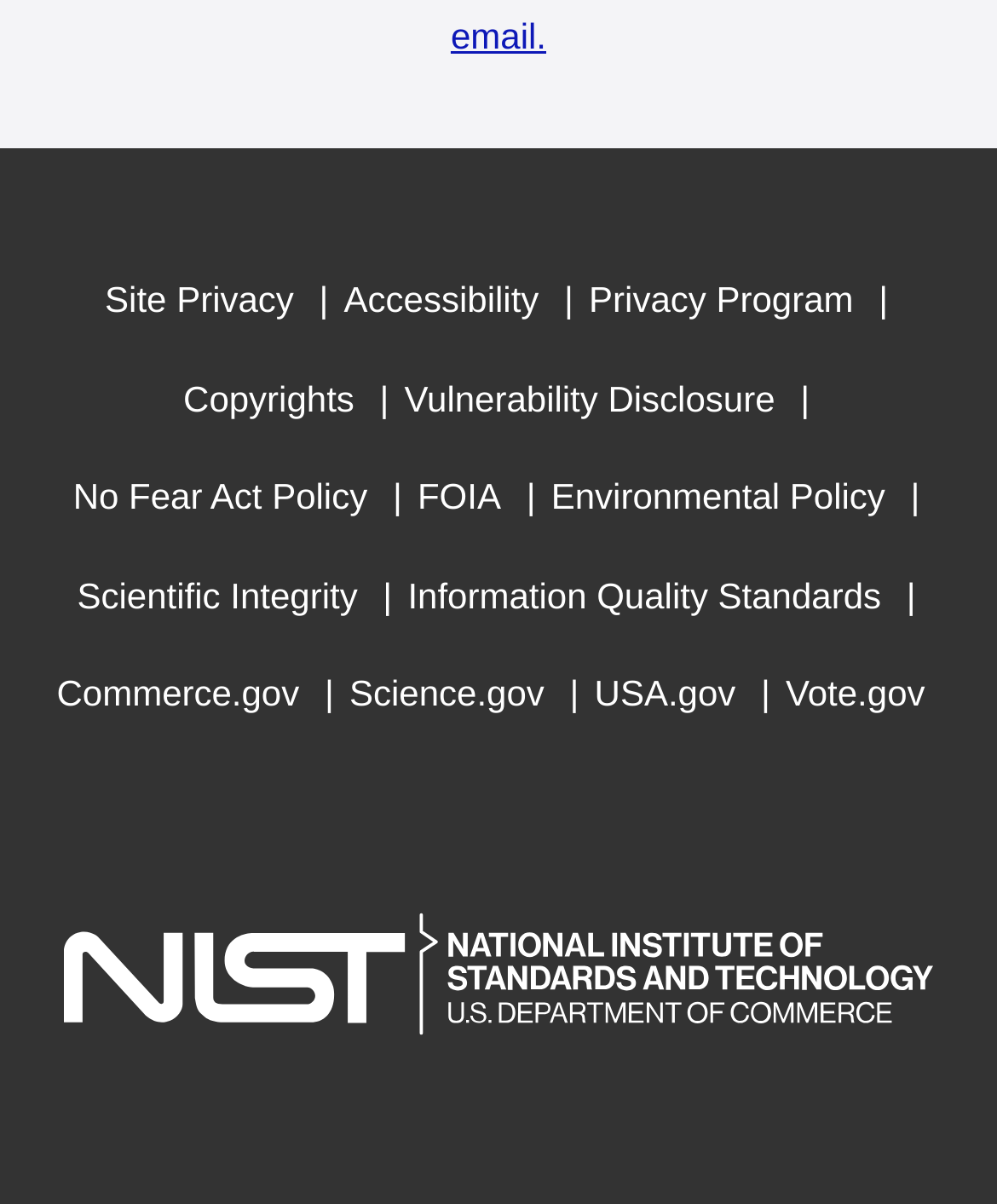Provide your answer in one word or a succinct phrase for the question: 
What is the vertical position of the element 'testcases' relative to the element '*/'?

below